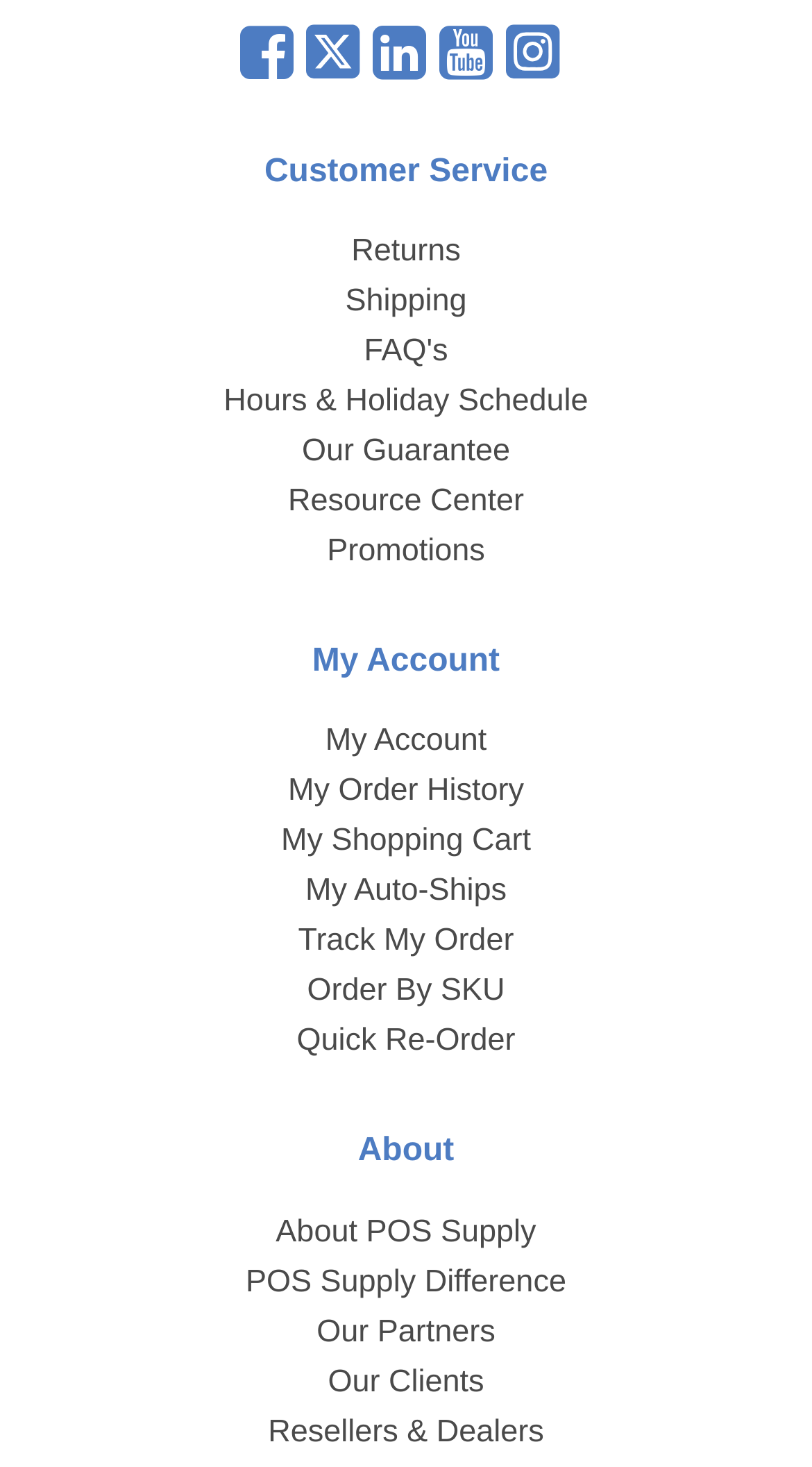Please provide a one-word or short phrase answer to the question:
What is the topic of the links under 'About'?

Company information